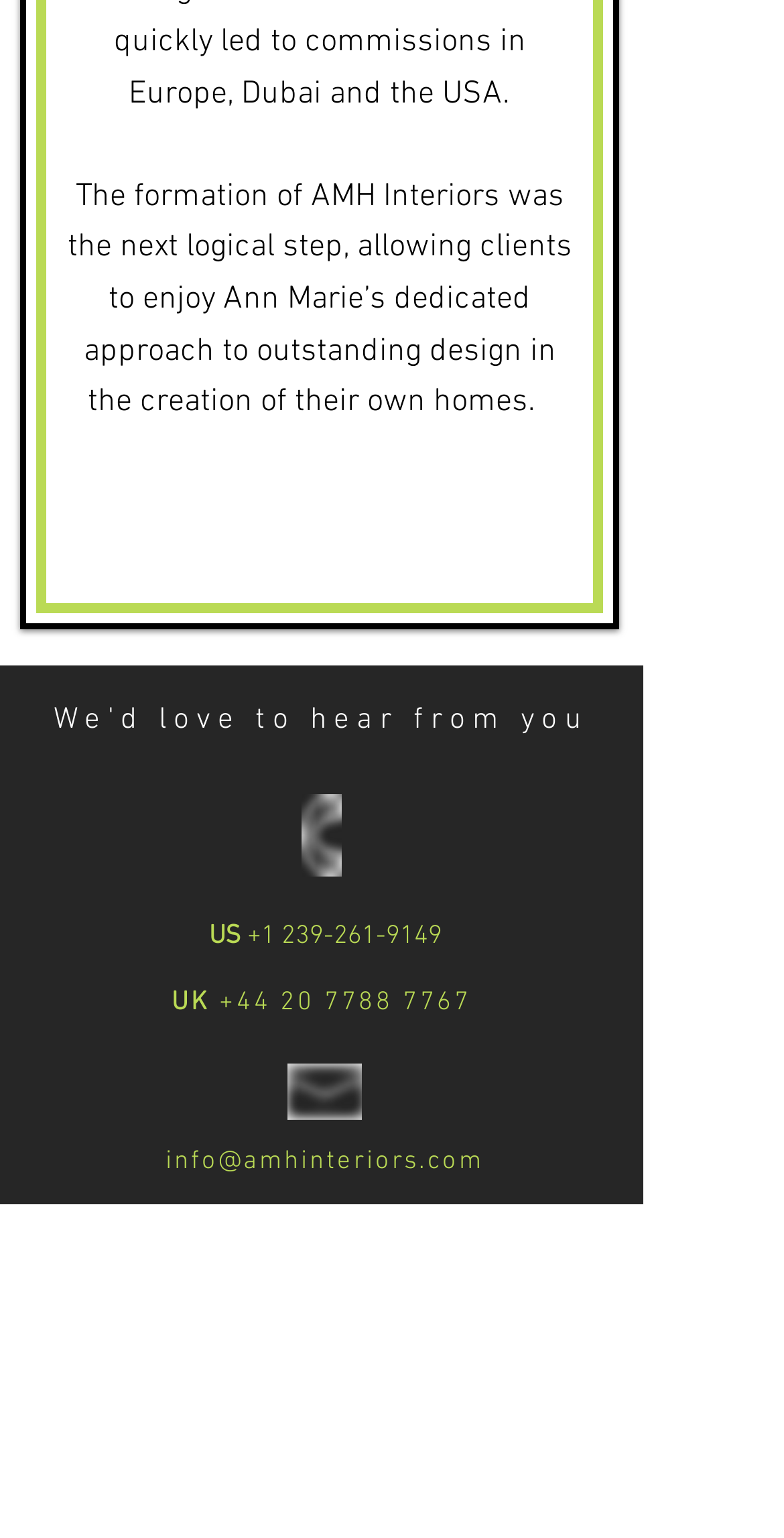How many social media platforms are listed?
Please provide a full and detailed response to the question.

The social media platforms are listed in the 'Social Bar' section at the bottom of the page, and there are 7 platforms listed: SBID, Instagram, Google+, Blogger, LinkedIn, Houzz, and Twitter.